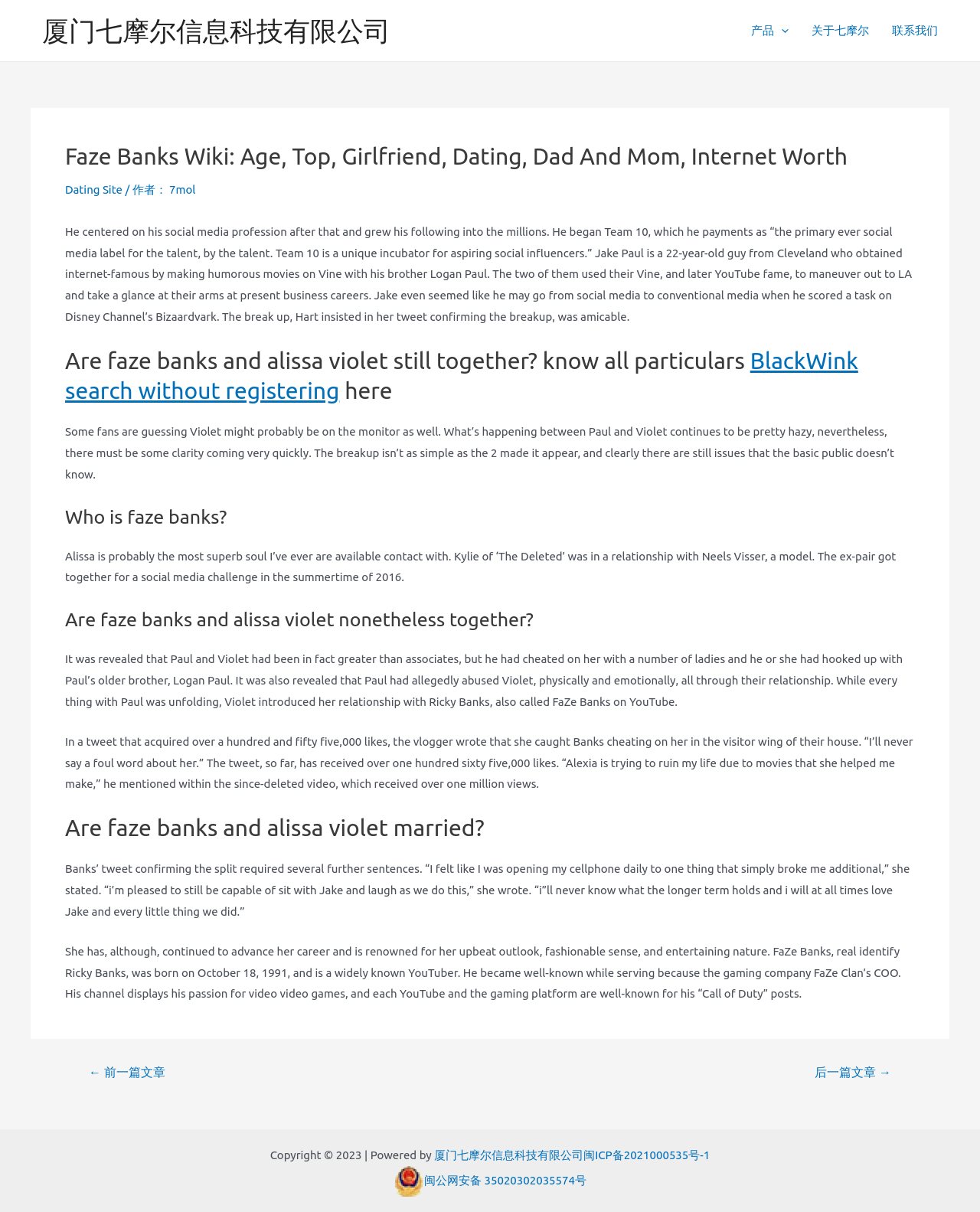Locate the bounding box coordinates of the area that needs to be clicked to fulfill the following instruction: "Check the copyright information". The coordinates should be in the format of four float numbers between 0 and 1, namely [left, top, right, bottom].

[0.276, 0.948, 0.443, 0.958]